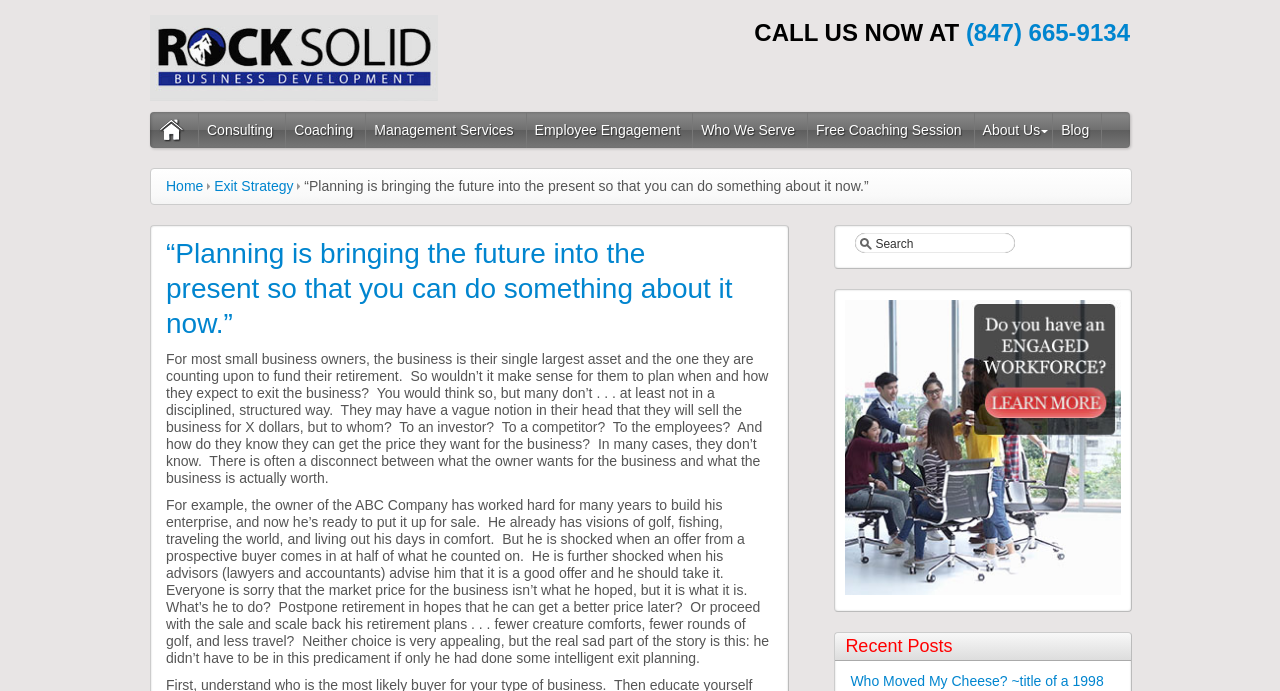Please locate the bounding box coordinates of the element's region that needs to be clicked to follow the instruction: "Click the 'CALL US NOW AT' button". The bounding box coordinates should be provided as four float numbers between 0 and 1, i.e., [left, top, right, bottom].

[0.589, 0.027, 0.755, 0.067]